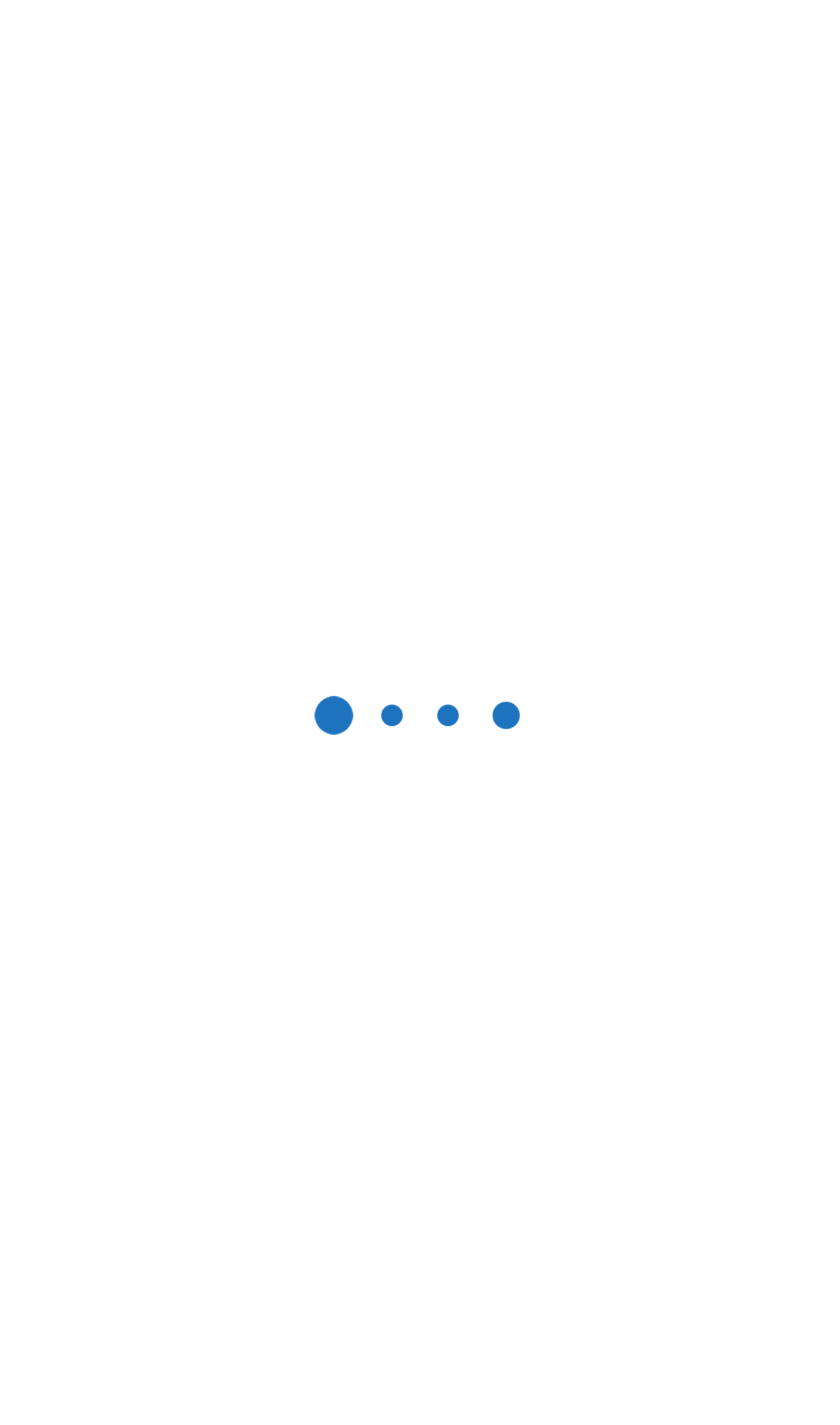What is the purpose of this webpage?
Please respond to the question with a detailed and thorough explanation.

The webpage is designed to allow users to compare income protection insurance providers in New Zealand, with a prominent 'COMPARE NOW' button and headings that emphasize the benefits of comparison.